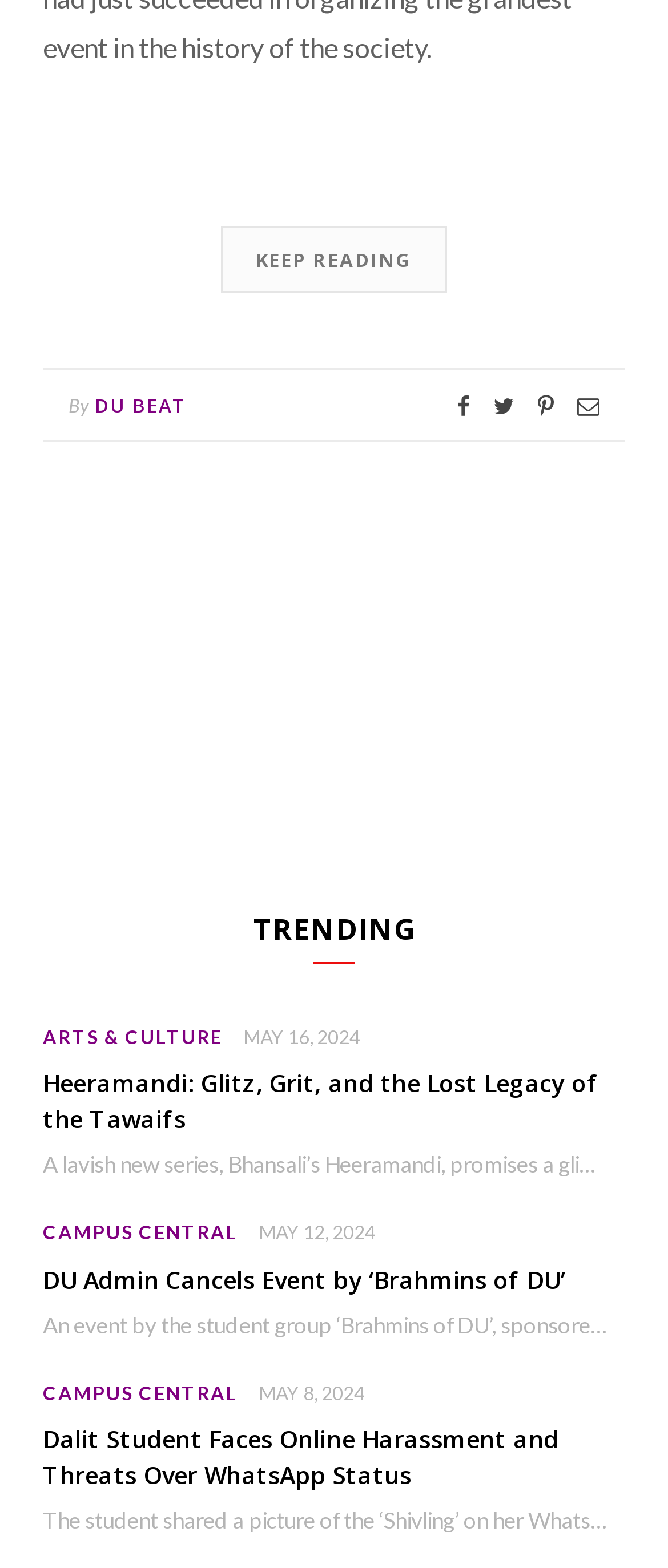What is the category of the article 'Heeramandi: Glitz, Grit, and the Lost Legacy of the Tawaifs'? Examine the screenshot and reply using just one word or a brief phrase.

ARTS & CULTURE